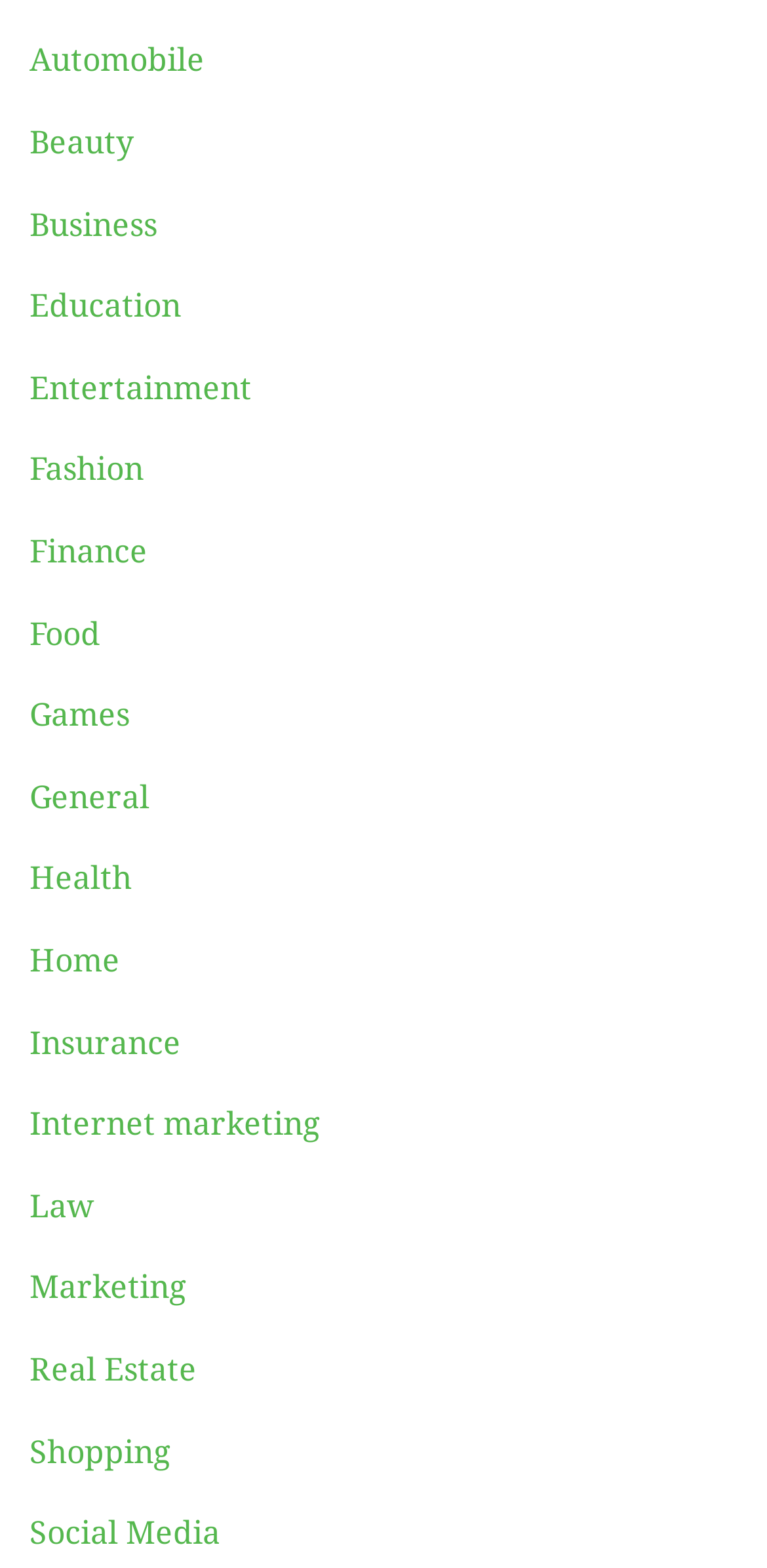Refer to the image and provide an in-depth answer to the question:
Are the categories arranged horizontally or vertically?

By analyzing the bounding box coordinates of the links with different categories, I can see that they have similar x1 and x2 coordinates but different y1 and y2 coordinates, indicating that the categories are arranged vertically on the webpage.